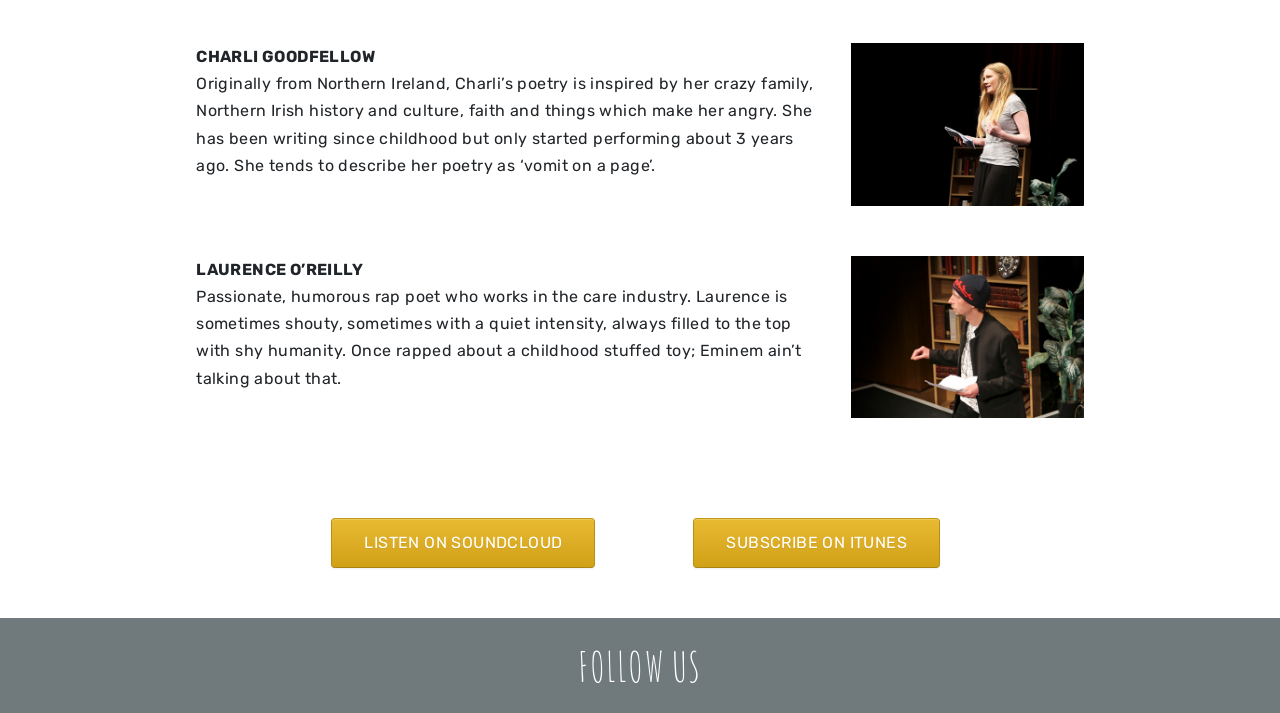What is Charli Goodfellow's inspiration for her poetry?
Using the visual information from the image, give a one-word or short-phrase answer.

Family, history, culture, faith, and anger